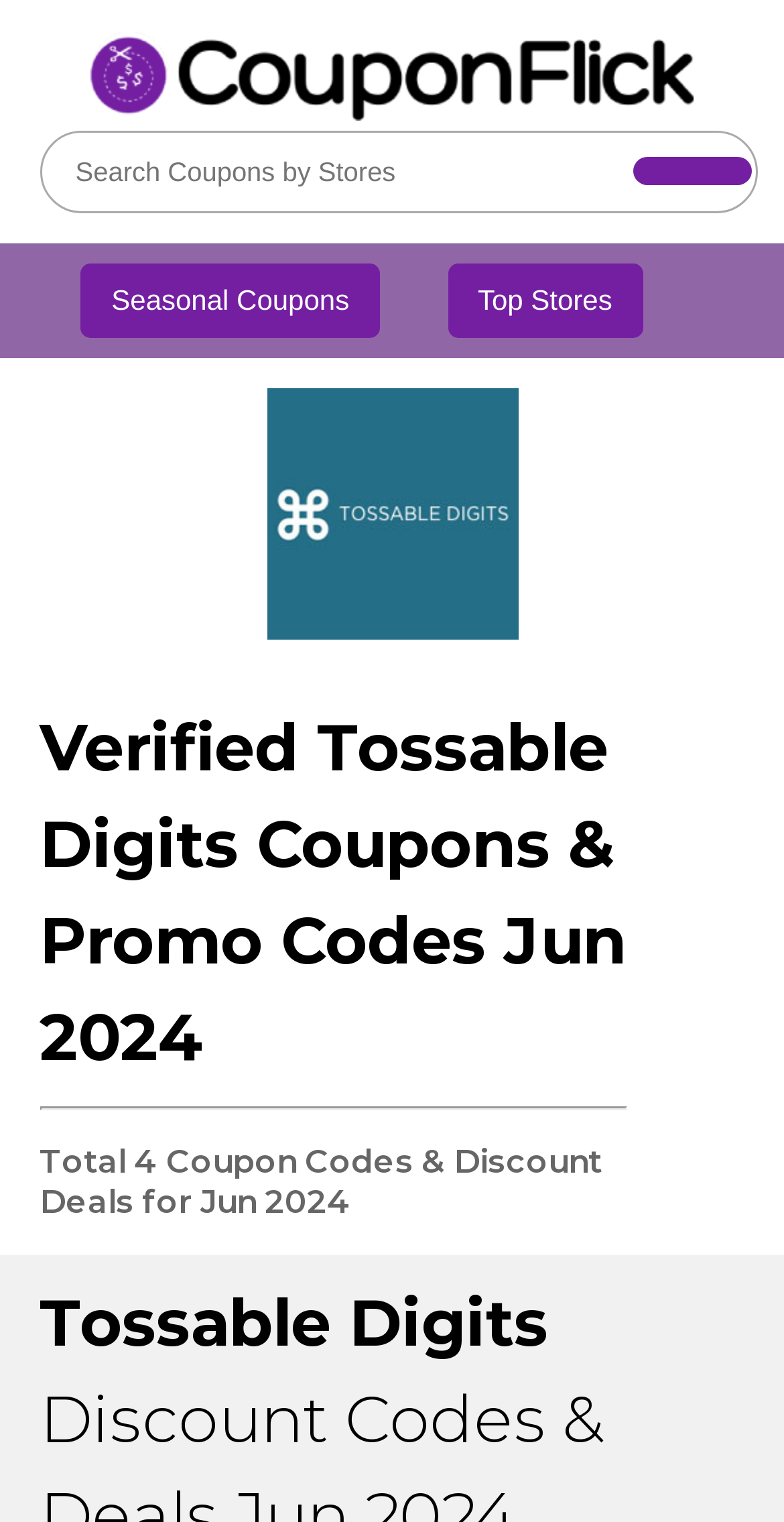What is the name of the store with verified coupons?
Refer to the image and provide a detailed answer to the question.

I found the answer by looking at the link element that says 'Tossable Digits' and is located below the heading that says 'Verified Tossable Digits Coupons & Promo Codes Jun 2024', which suggests that Tossable Digits is the store with verified coupons.